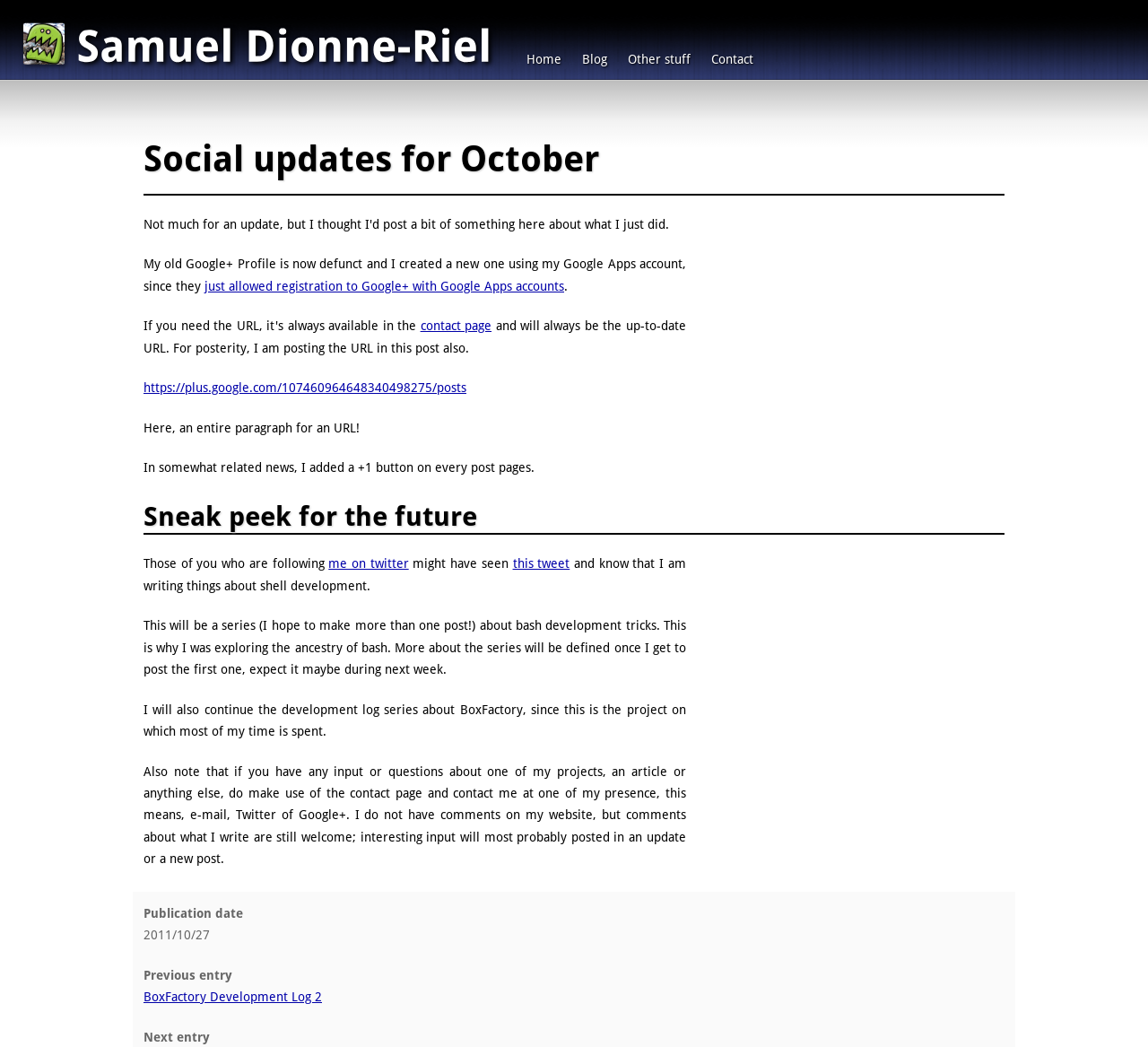Find and extract the text of the primary heading on the webpage.

Social updates for October